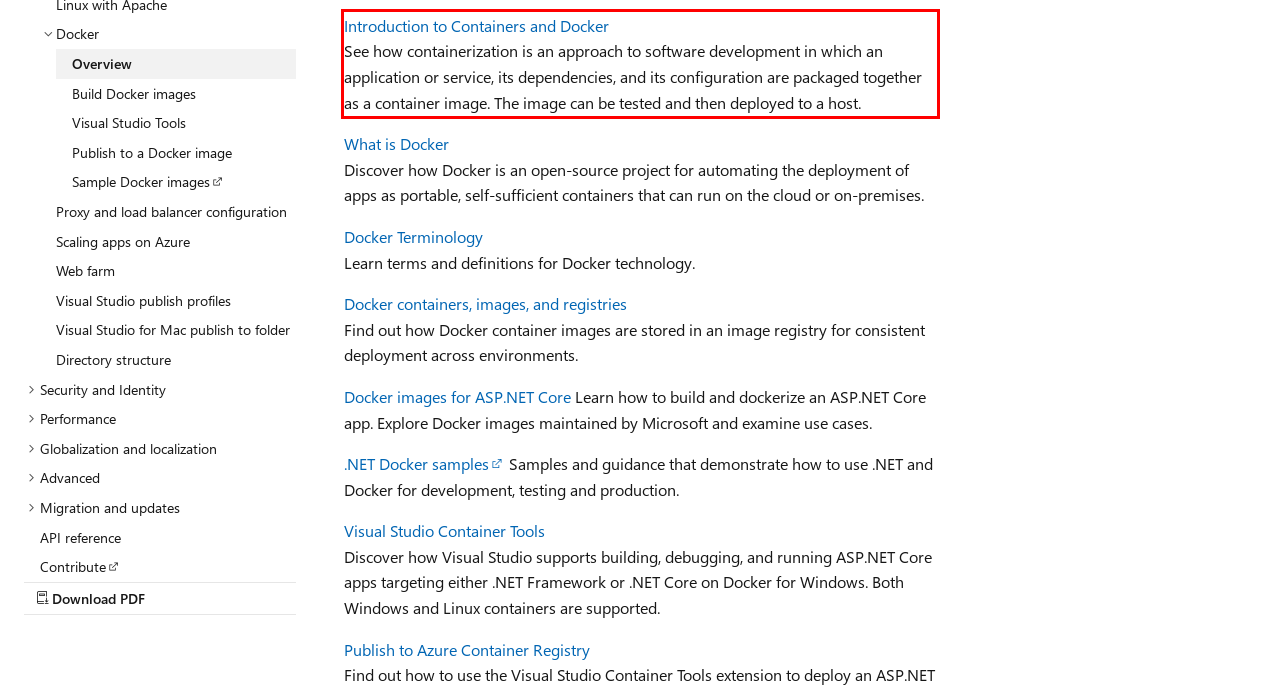You have a screenshot with a red rectangle around a UI element. Recognize and extract the text within this red bounding box using OCR.

Introduction to Containers and Docker See how containerization is an approach to software development in which an application or service, its dependencies, and its configuration are packaged together as a container image. The image can be tested and then deployed to a host.